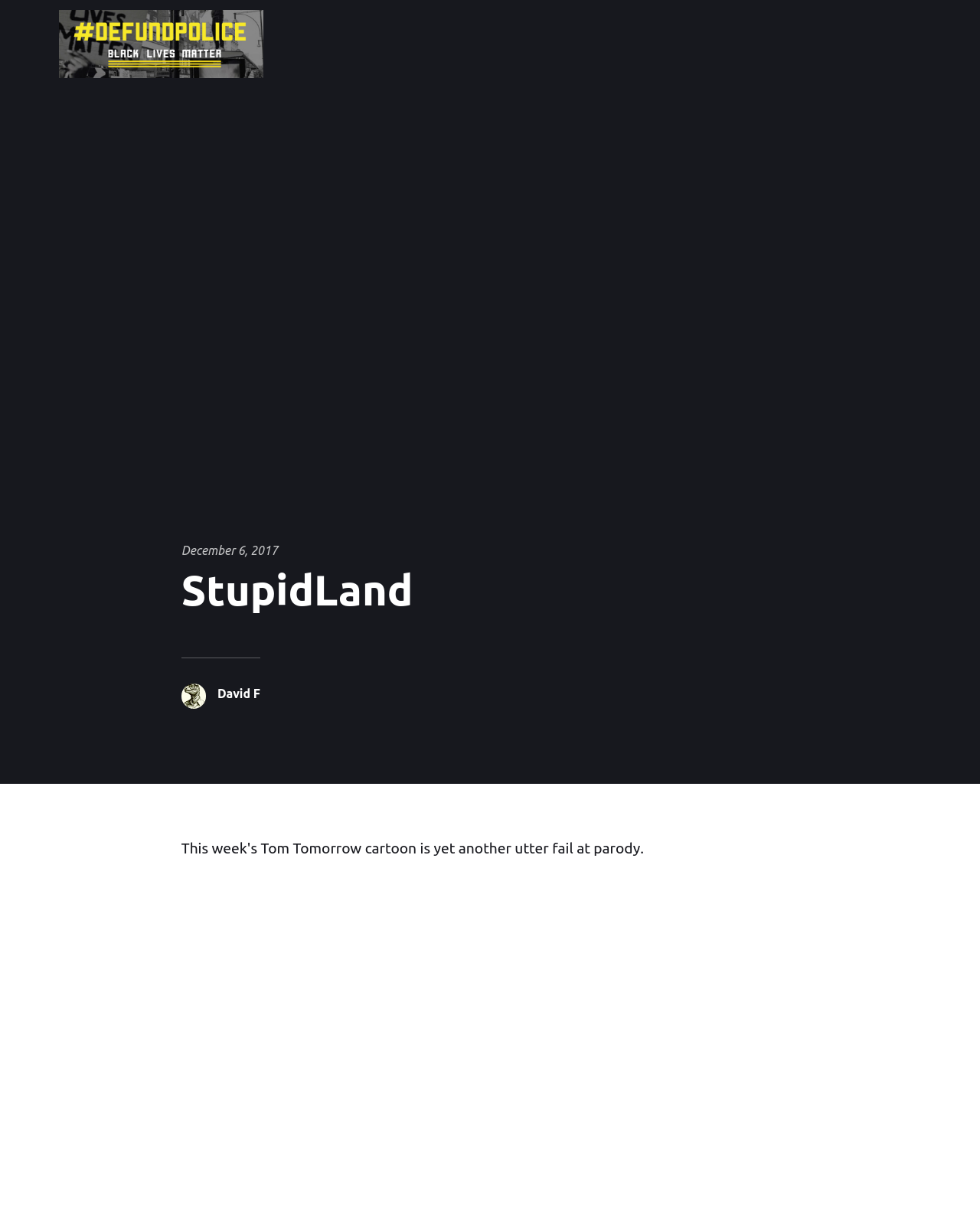Who is the author of the article?
Please give a detailed and elaborate answer to the question.

I found the author's name by looking at the image and link elements in the header section, which are located next to each other. The image element has a description 'David F', and the link element also has the same text, indicating that David F is the author of the article.